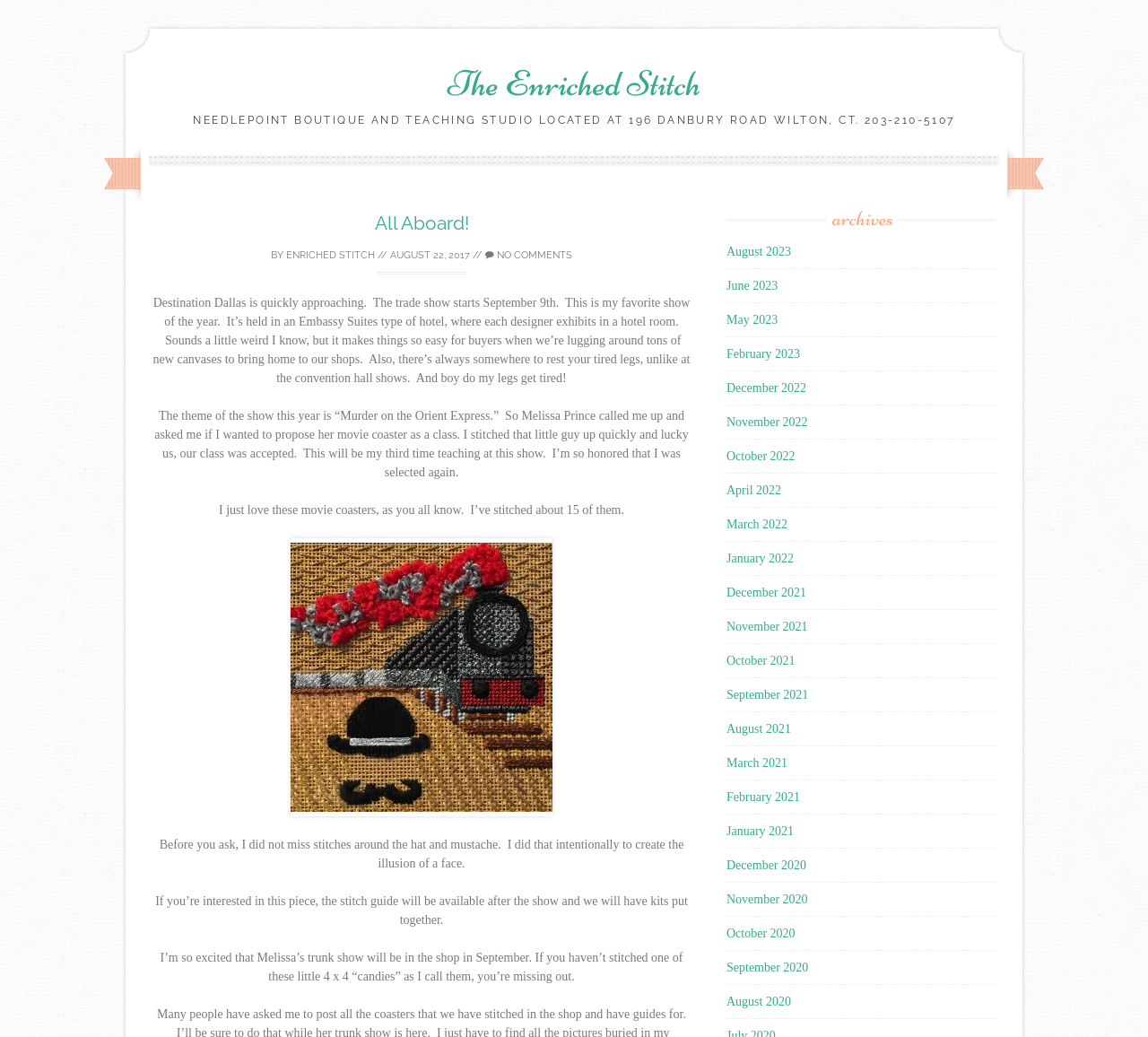Extract the bounding box coordinates of the UI element described by: "The Enriched Stitch". The coordinates should include four float numbers ranging from 0 to 1, e.g., [left, top, right, bottom].

[0.39, 0.06, 0.61, 0.101]